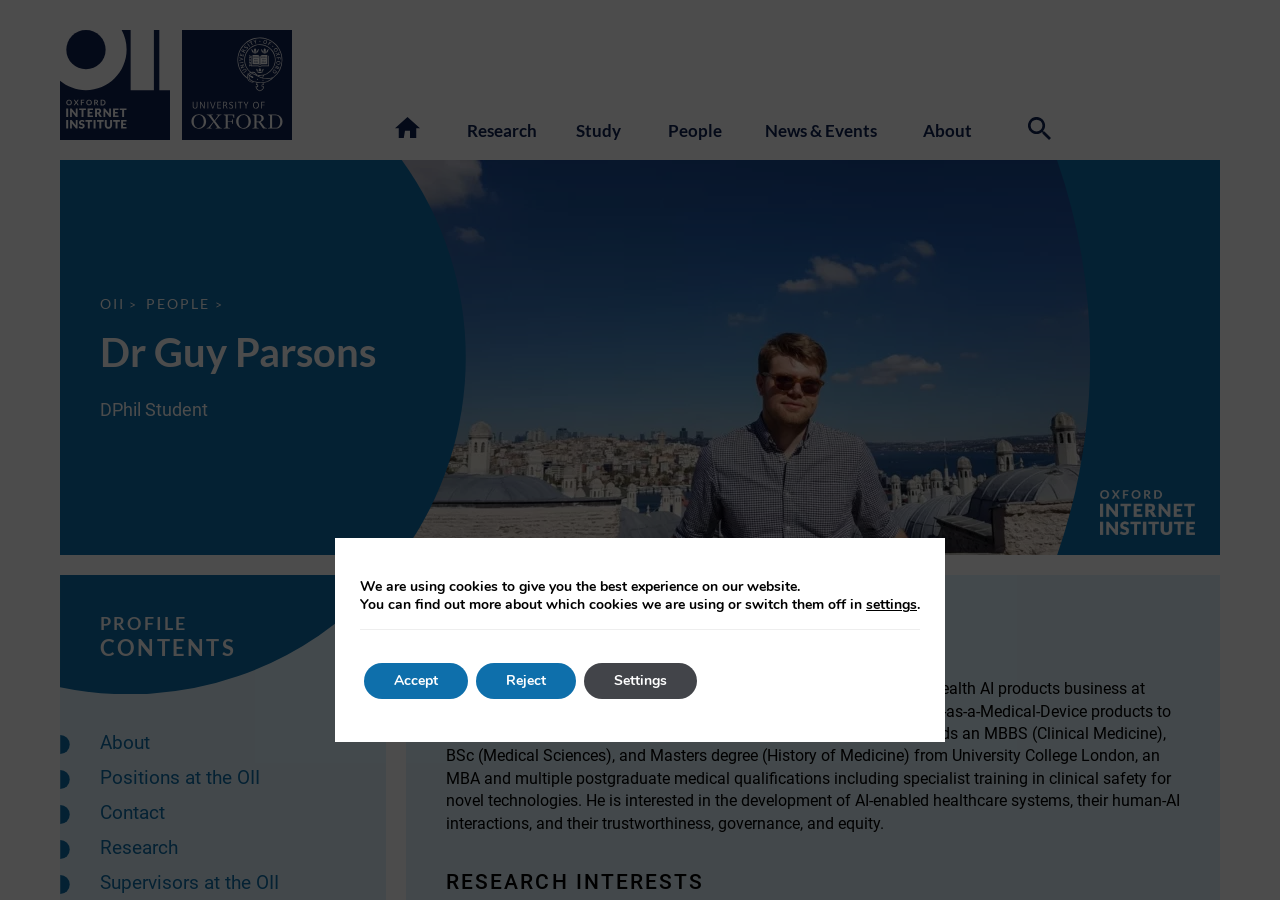Locate the bounding box coordinates of the element to click to perform the following action: 'view Guy Parsons' profile'. The coordinates should be given as four float values between 0 and 1, in the form of [left, top, right, bottom].

[0.312, 0.601, 0.828, 0.617]